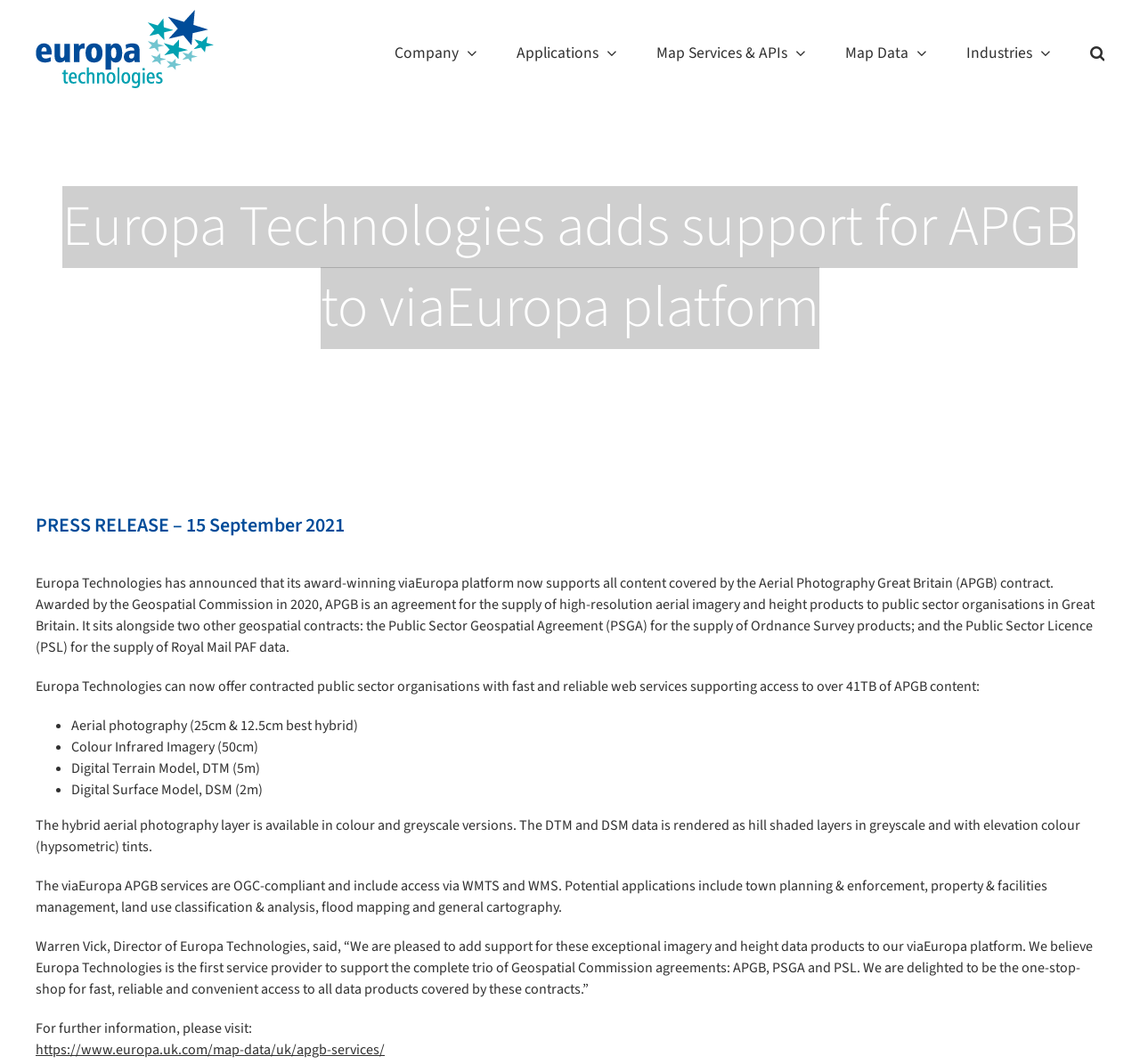Please give a succinct answer to the question in one word or phrase:
What is the name of the company that adds support for APGB to viaEuropa platform?

Europa Technologies